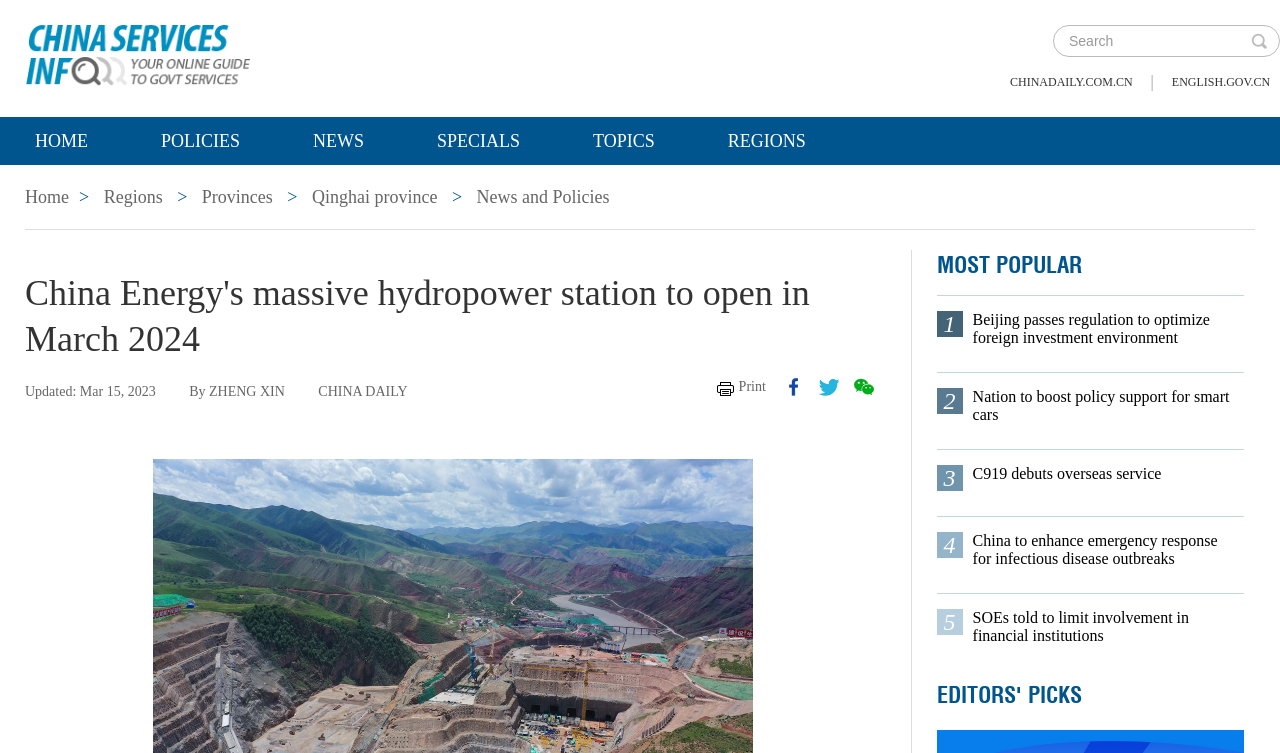Determine the bounding box coordinates for the UI element matching this description: "chinadaily.com.cn".

[0.789, 0.089, 0.885, 0.129]